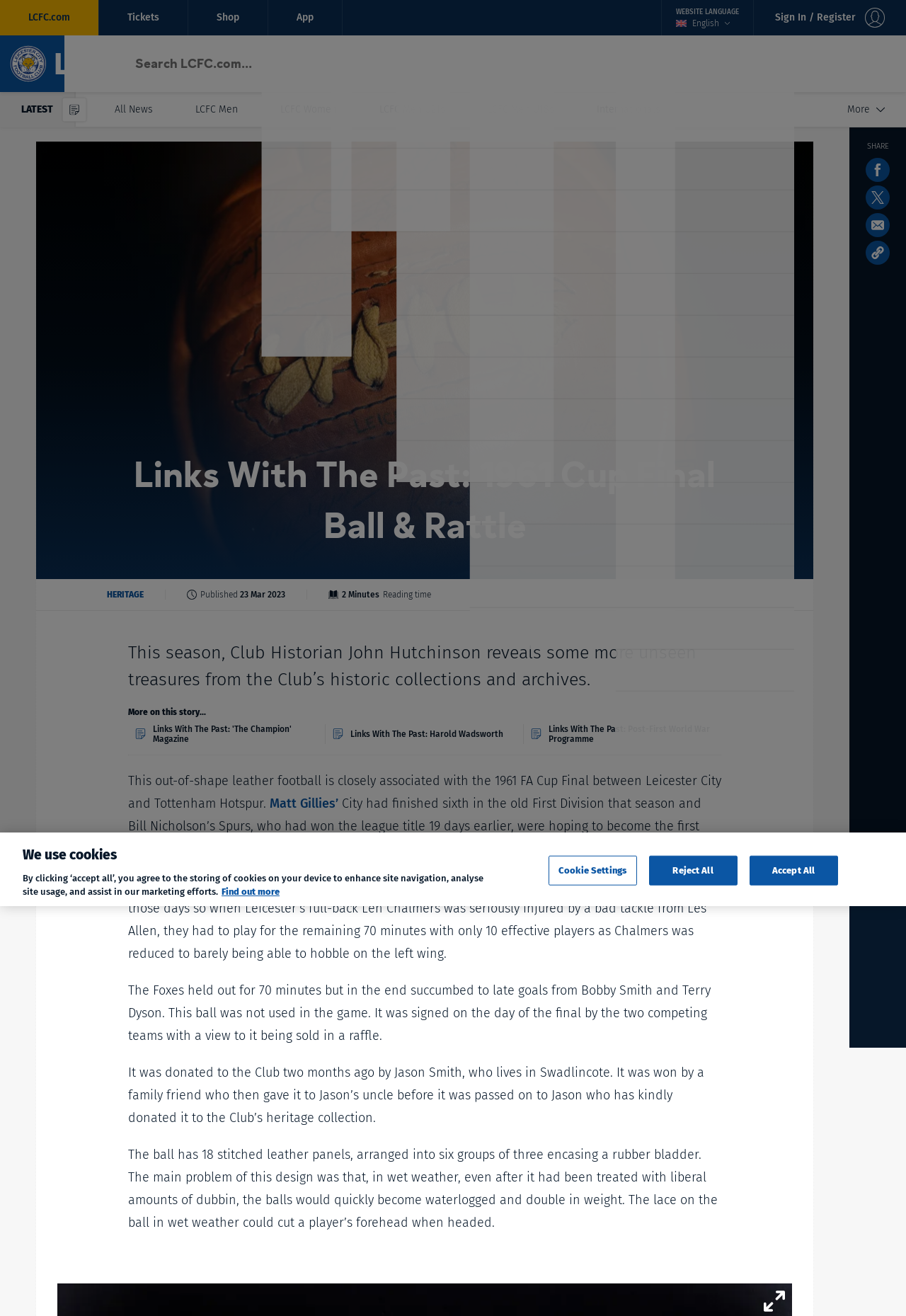Please identify the bounding box coordinates of the region to click in order to complete the given instruction: "Click the 'Search' button". The coordinates should be four float numbers between 0 and 1, i.e., [left, top, right, bottom].

[0.89, 0.027, 1.0, 0.07]